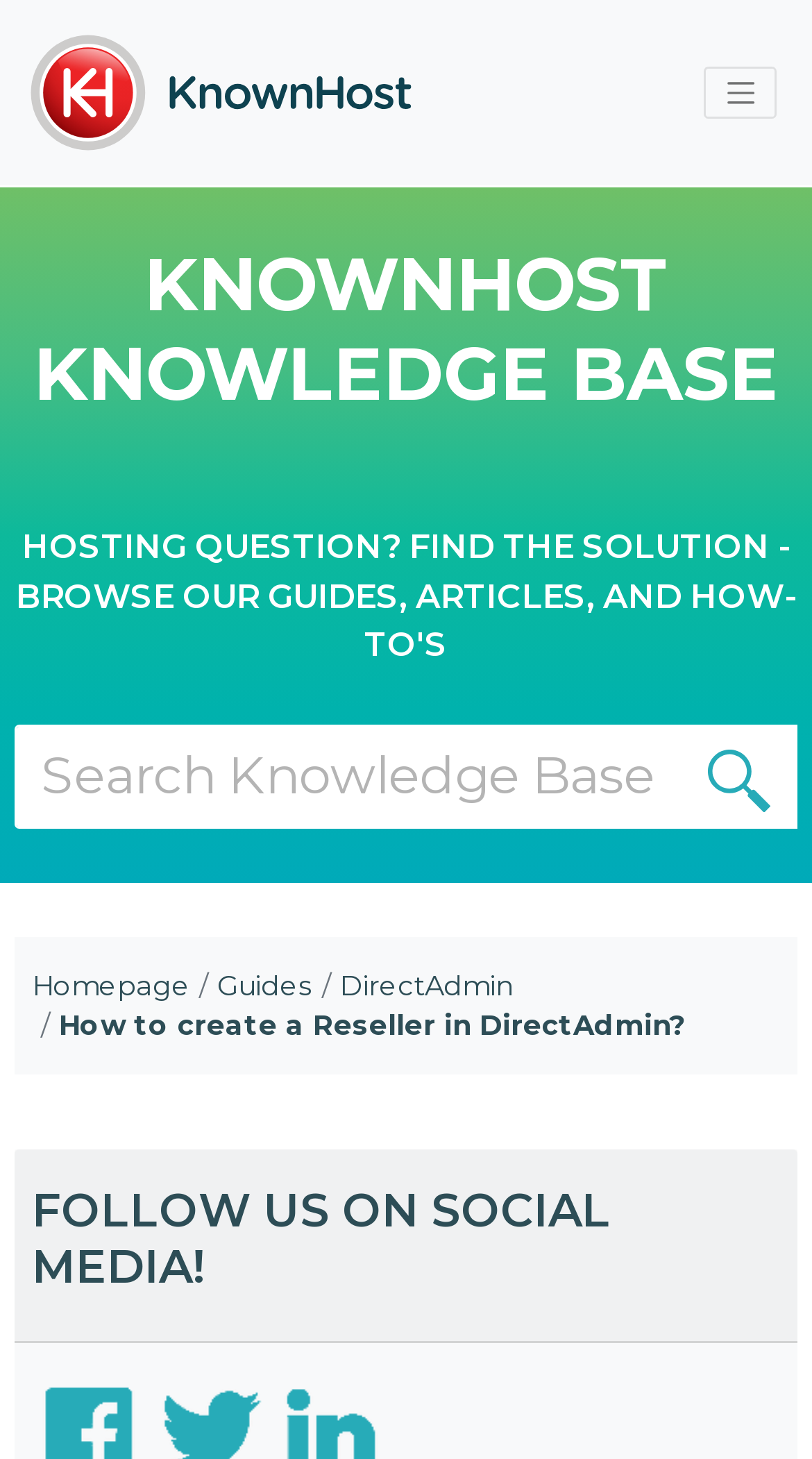Please locate the bounding box coordinates of the region I need to click to follow this instruction: "Click the KnownHost logo".

[0.017, 0.006, 0.53, 0.12]